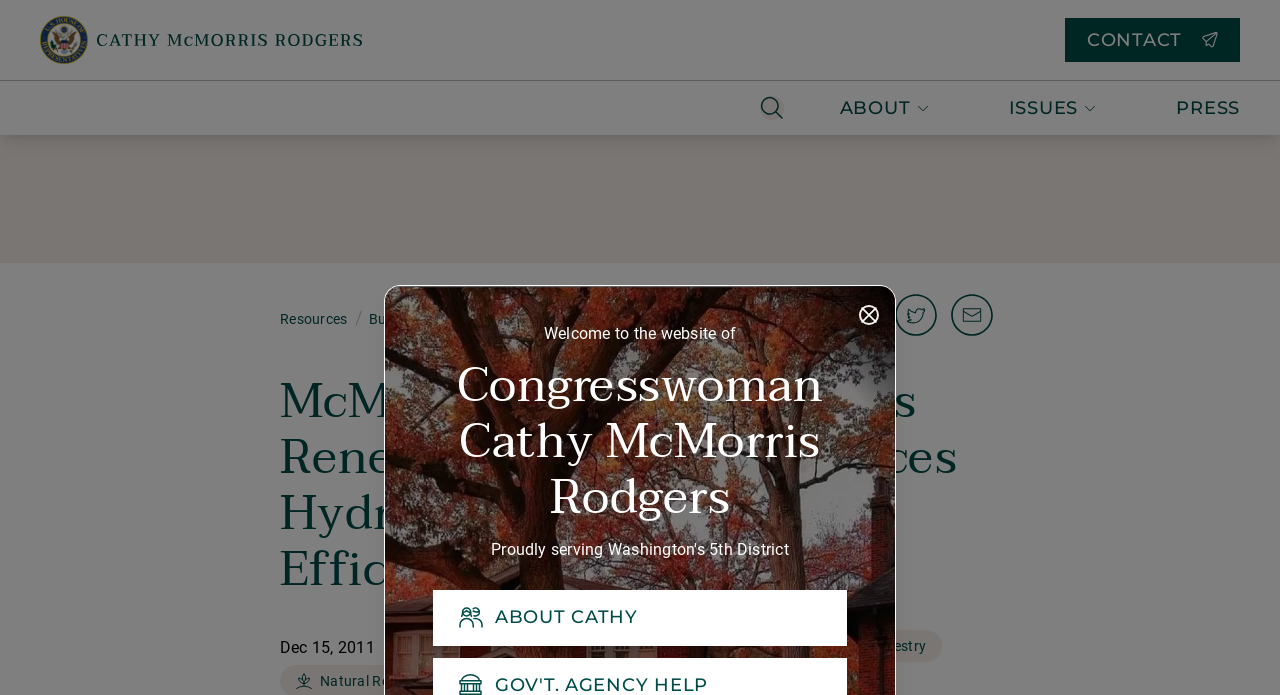Convey a detailed summary of the webpage, mentioning all key elements.

This webpage is about Congresswoman Cathy McMorris Rodgers, with a focus on her promotion of renewable energy and introduction of the Hydropower Regulatory Efficiency Act. 

At the top right corner, there is a "Close" button. Below it, there are two headings: "Welcome to the website of" and "Congresswoman Cathy McMorris Rodgers". 

To the right of these headings, there are three lines of text: "Proudly serving", "5th", and "District". 

Below these elements, there is a button labeled "About Cathy", which has a dropdown menu with the text "ABOUT CATHY". 

On the top left, there are navigation links: "Home" and "CONTACT". The "CONTACT" link has a corresponding button below it. 

A horizontal separator line divides the top navigation section from the rest of the page. 

Below the separator, there are four buttons: "Search", "ABOUT", "ISSUES", and "PRESS". 

Further down, there are several links, including "Resources", "Business & Economic Development", and social media sharing links. 

The main content of the page is a news article with the heading "McMorris Rodgers Promotes Renewable Energy, Introduces Hydropower Regulatory Efficiency Act". The article has a date "Dec 15, 2011" at the bottom. 

To the right of the article, there are three links with corresponding buttons: "Business & Economic Development", "Clean Energy", and "Forestry".